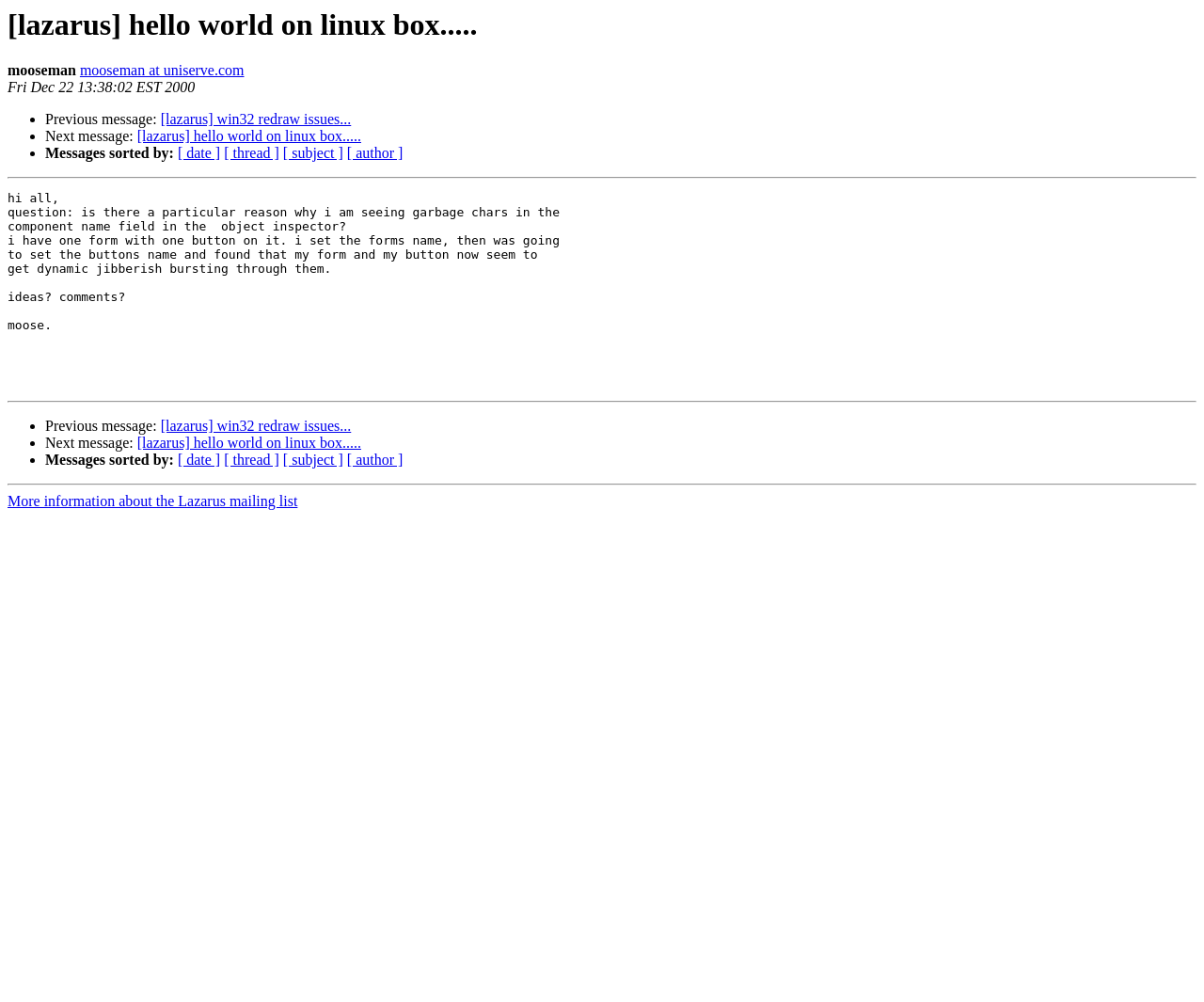Could you please study the image and provide a detailed answer to the question:
Who is the author of this message?

The author of this message is 'mooseman' as indicated by the text 'mooseman' at the top of the message body.